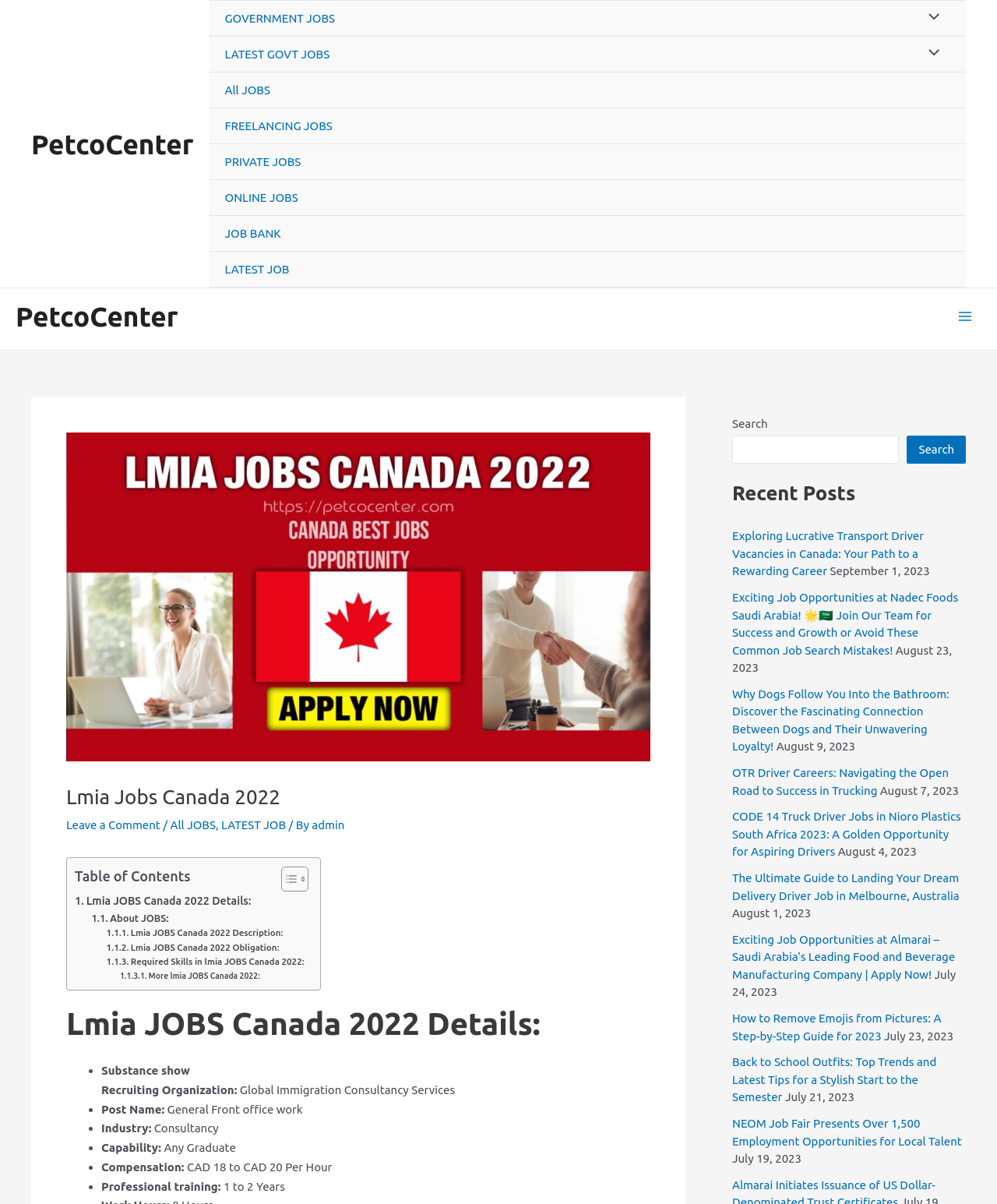Please answer the following question using a single word or phrase: How many years of professional training is required for the job?

1 to 2 Years